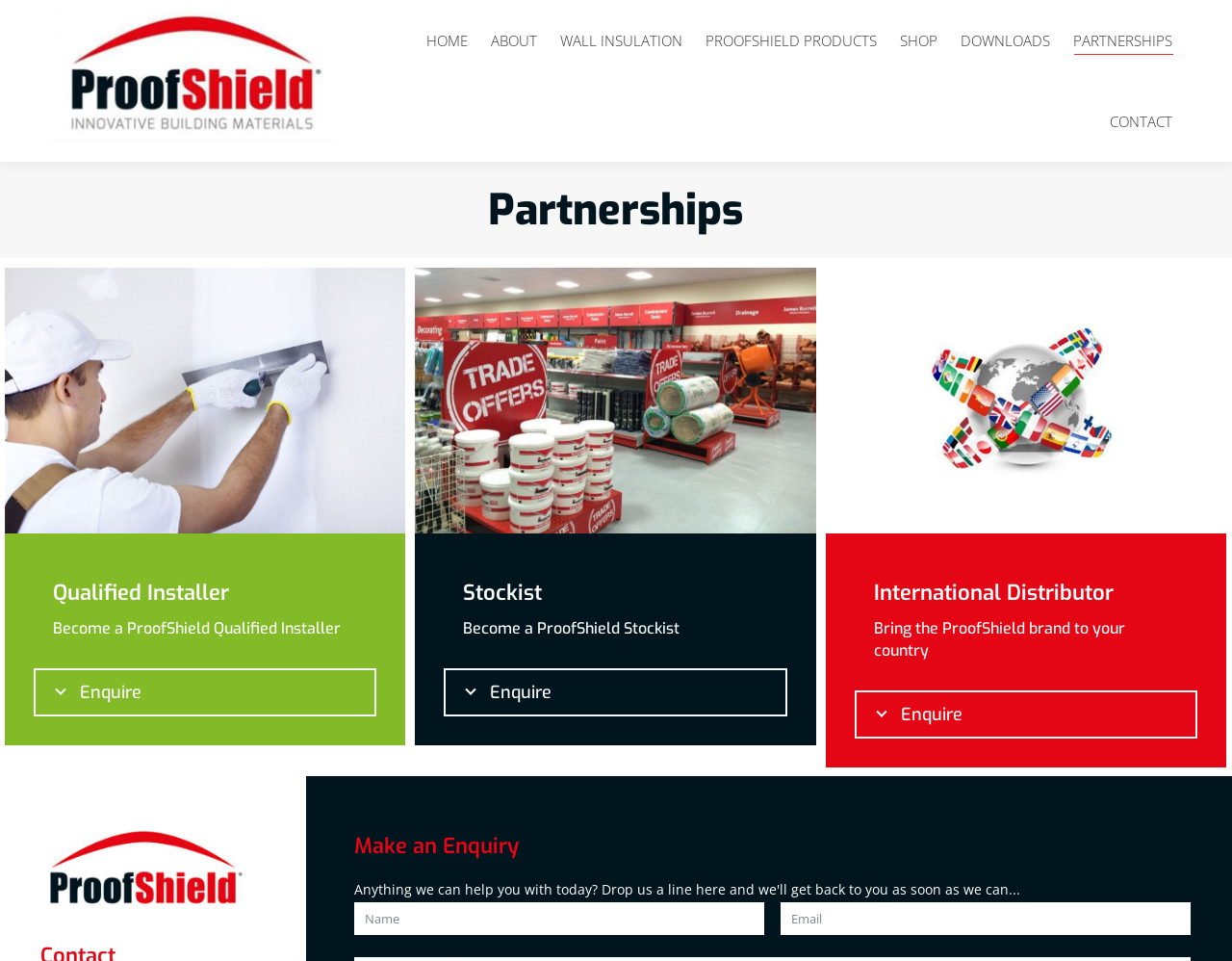Provide a short, one-word or phrase answer to the question below:
How many types of partnerships are offered?

3